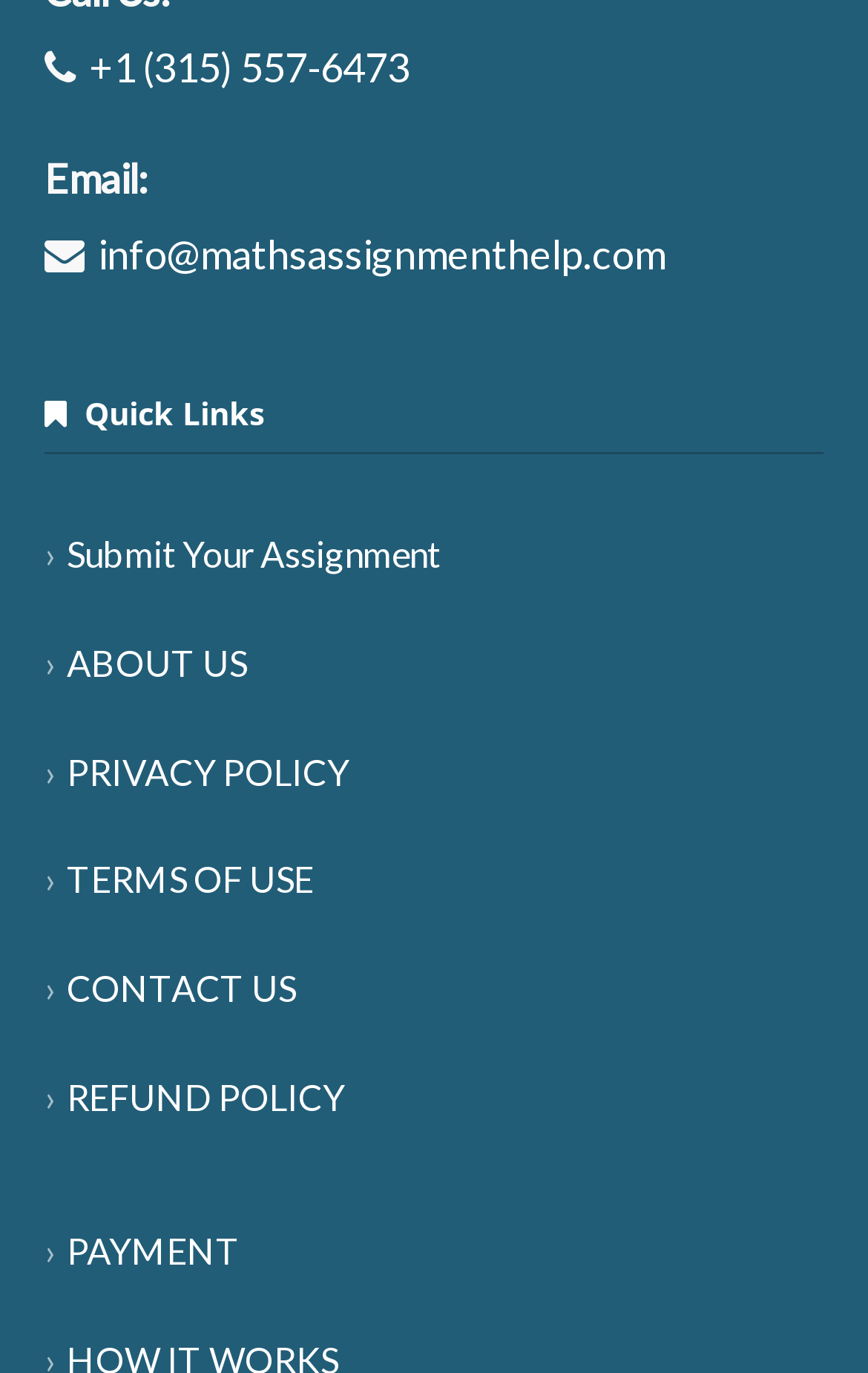Please identify the bounding box coordinates of the clickable region that I should interact with to perform the following instruction: "Submit your assignment". The coordinates should be expressed as four float numbers between 0 and 1, i.e., [left, top, right, bottom].

[0.051, 0.388, 0.508, 0.418]